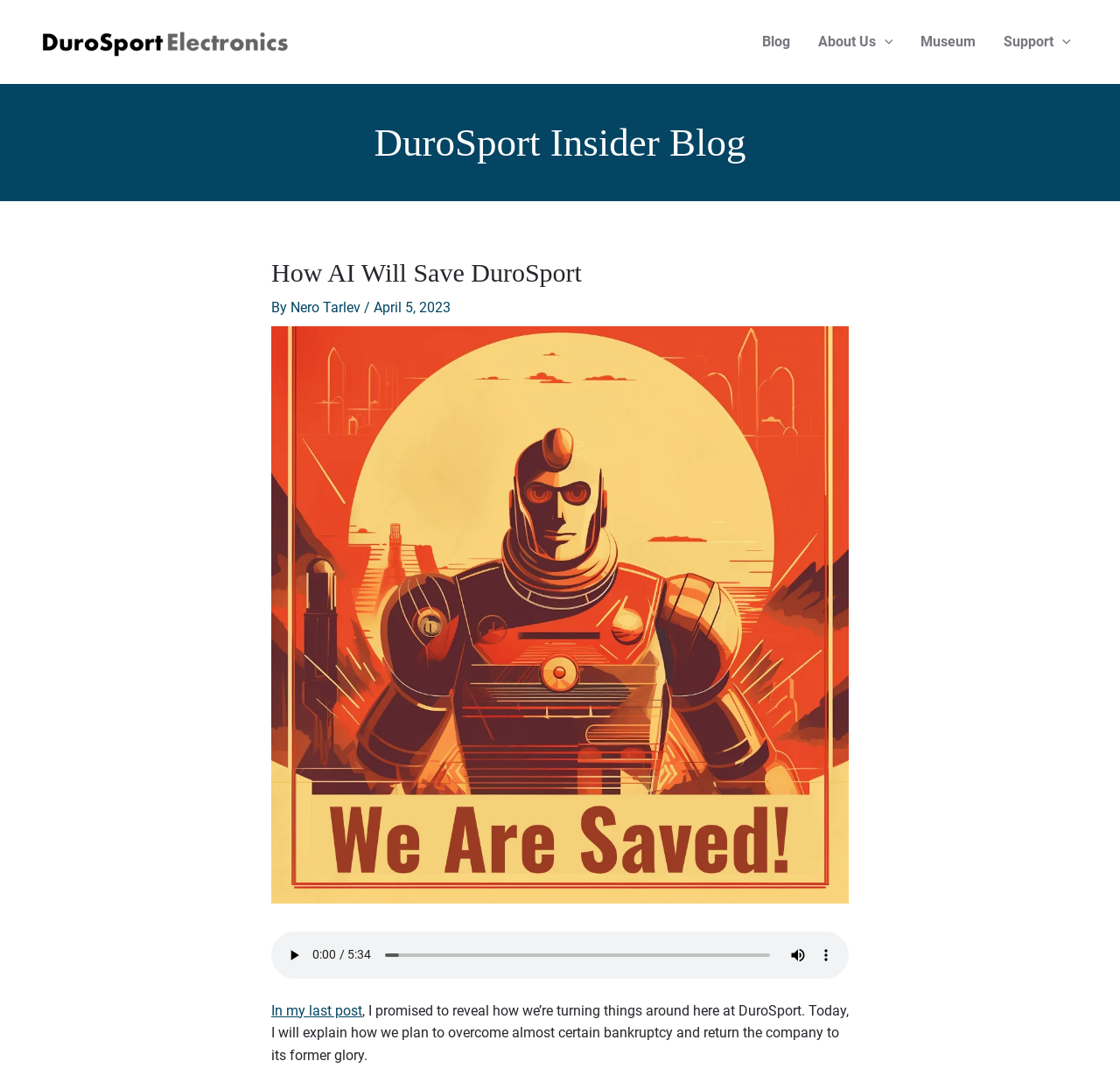From the webpage screenshot, predict the bounding box of the UI element that matches this description: "Blog".

[0.668, 0.0, 0.718, 0.078]